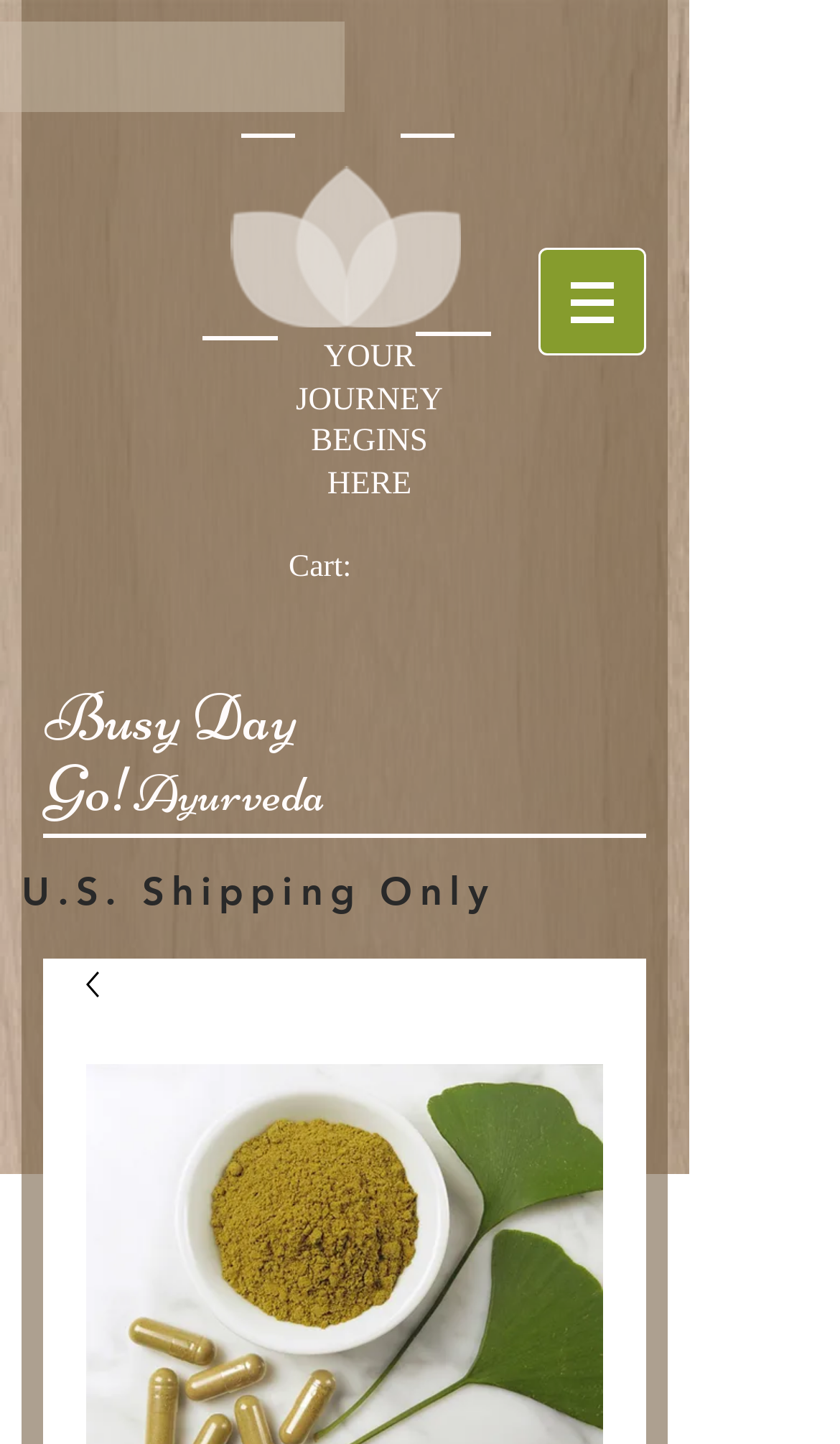Using the information from the screenshot, answer the following question thoroughly:
How many navigation menu items are there?

I found a navigation element with a button that has a popup menu, indicating there is only one navigation menu item.